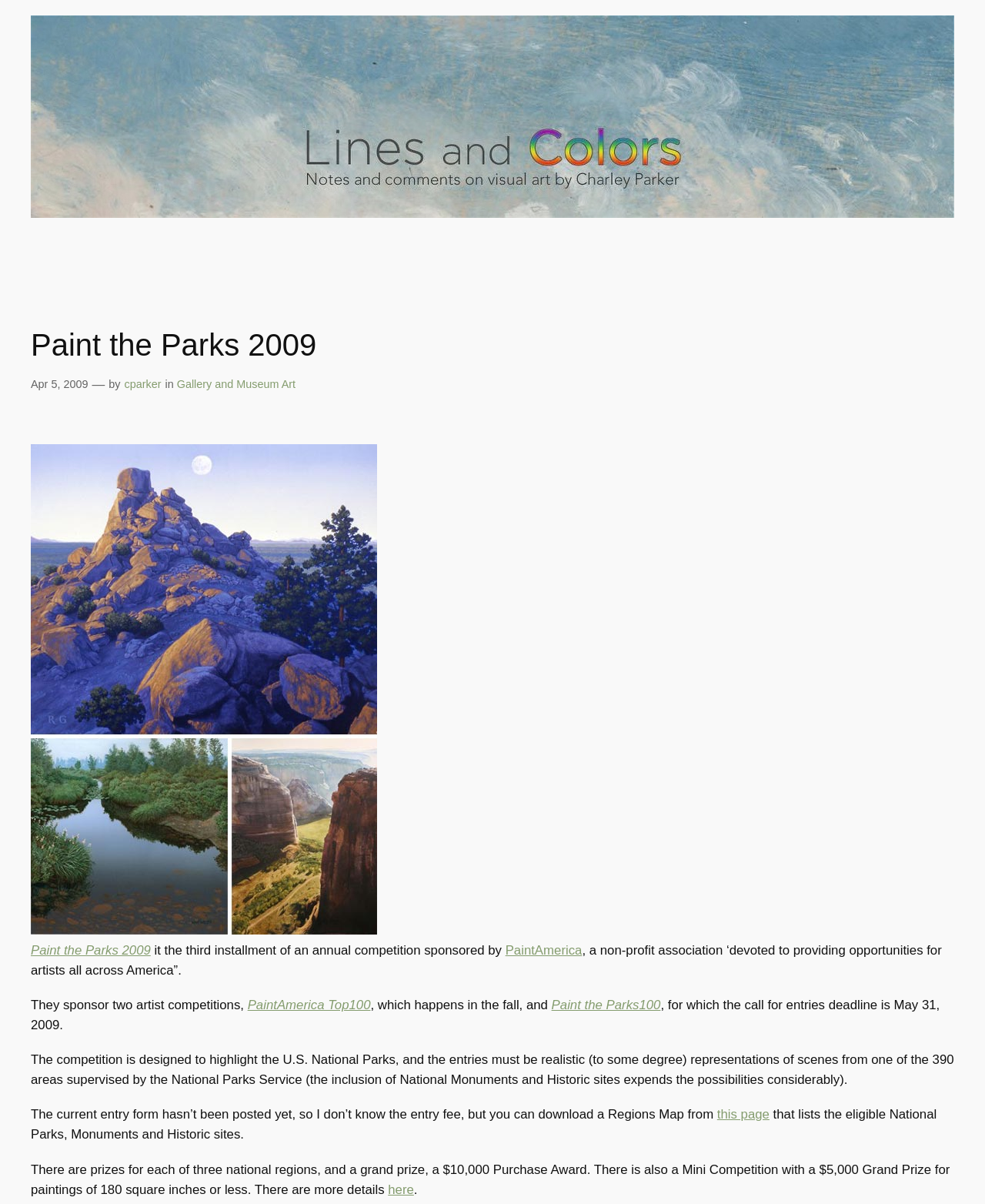Highlight the bounding box coordinates of the element that should be clicked to carry out the following instruction: "Learn more about PaintAmerica". The coordinates must be given as four float numbers ranging from 0 to 1, i.e., [left, top, right, bottom].

[0.513, 0.783, 0.591, 0.795]